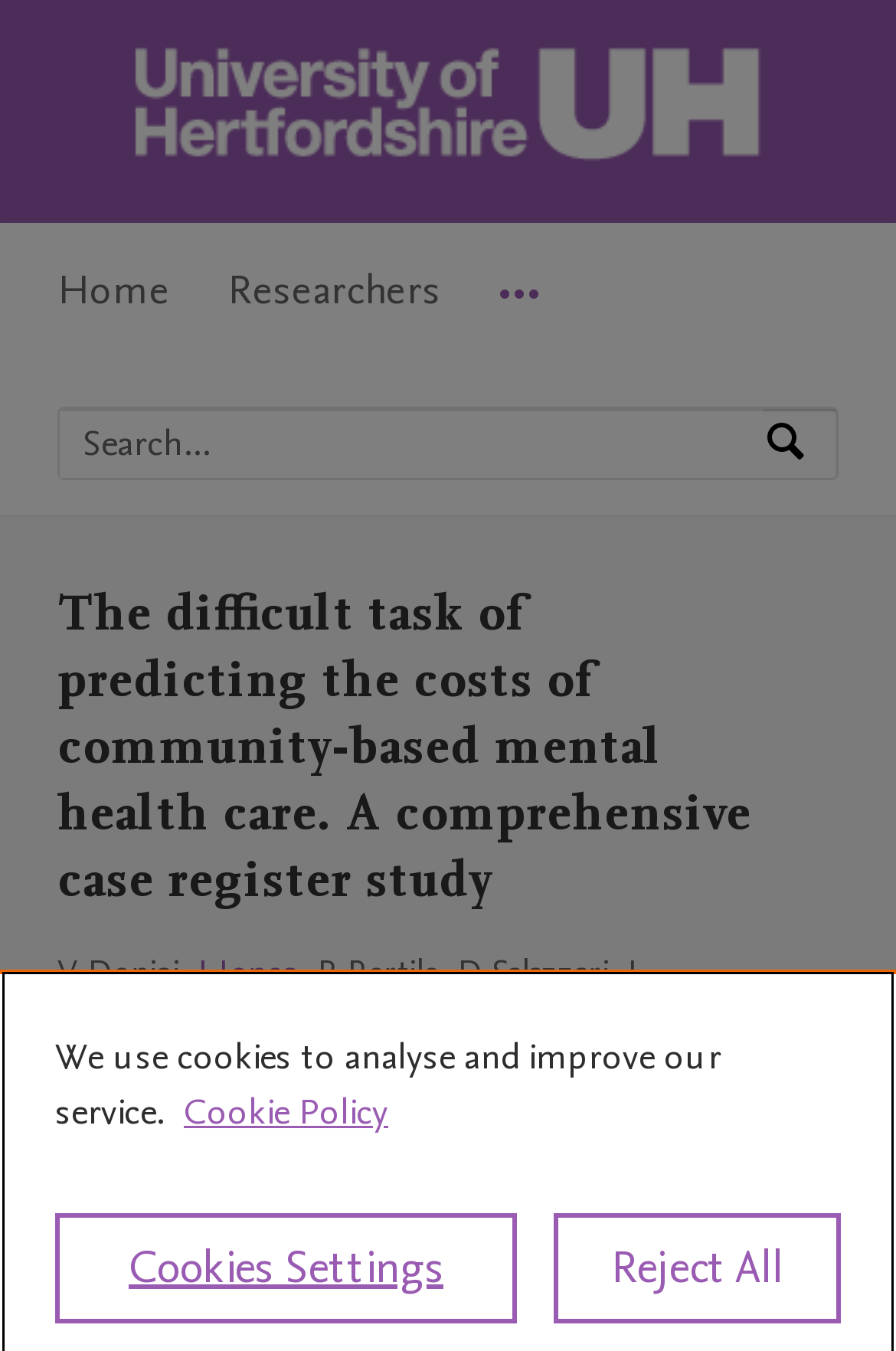Answer the question below with a single word or a brief phrase: 
What is the name of the school affiliated with the research study?

School of Health and Social Work